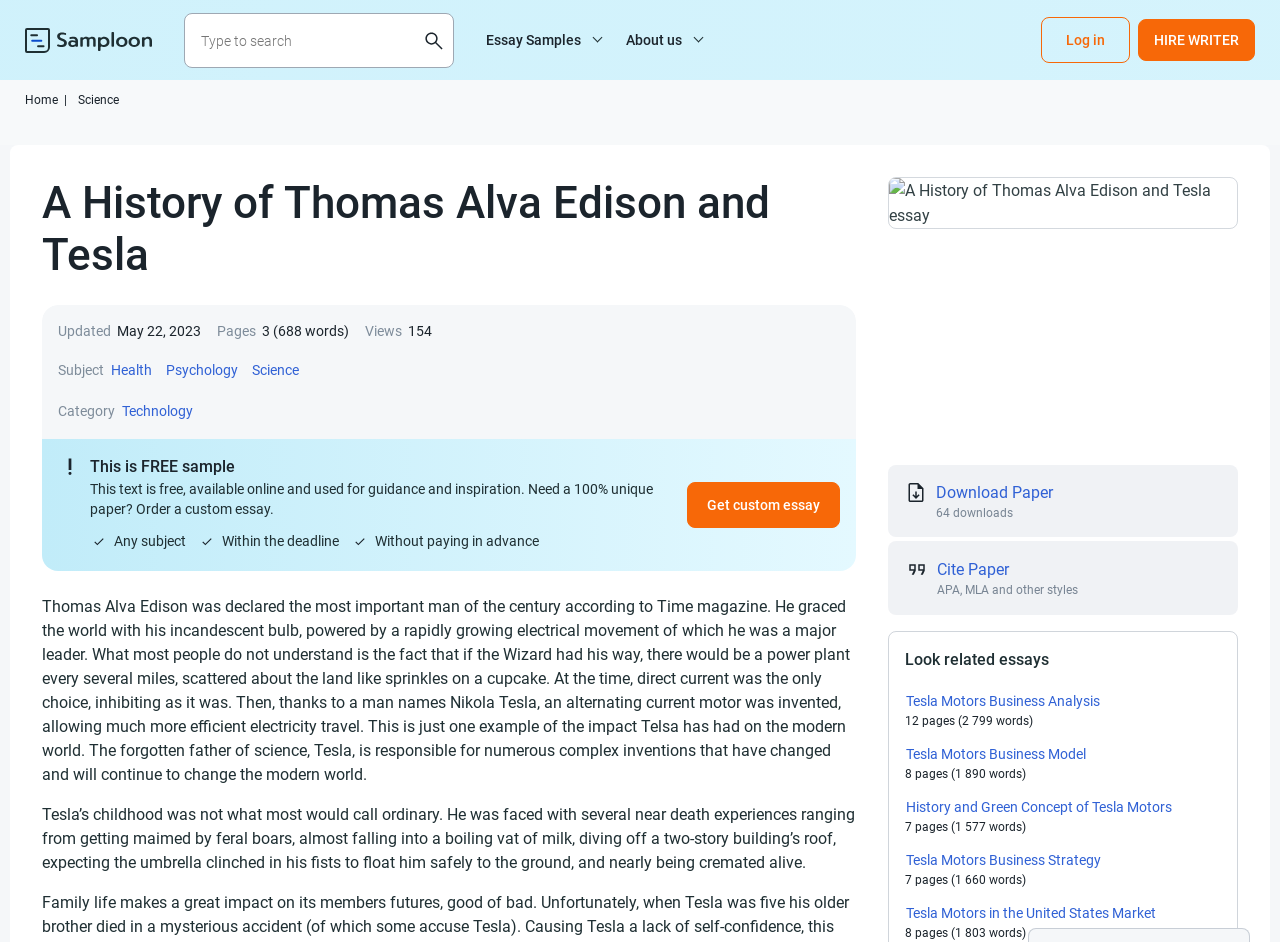Provide the bounding box coordinates of the area you need to click to execute the following instruction: "Read the 'DENTAL IMPLANTS LONGEVITY' article".

None